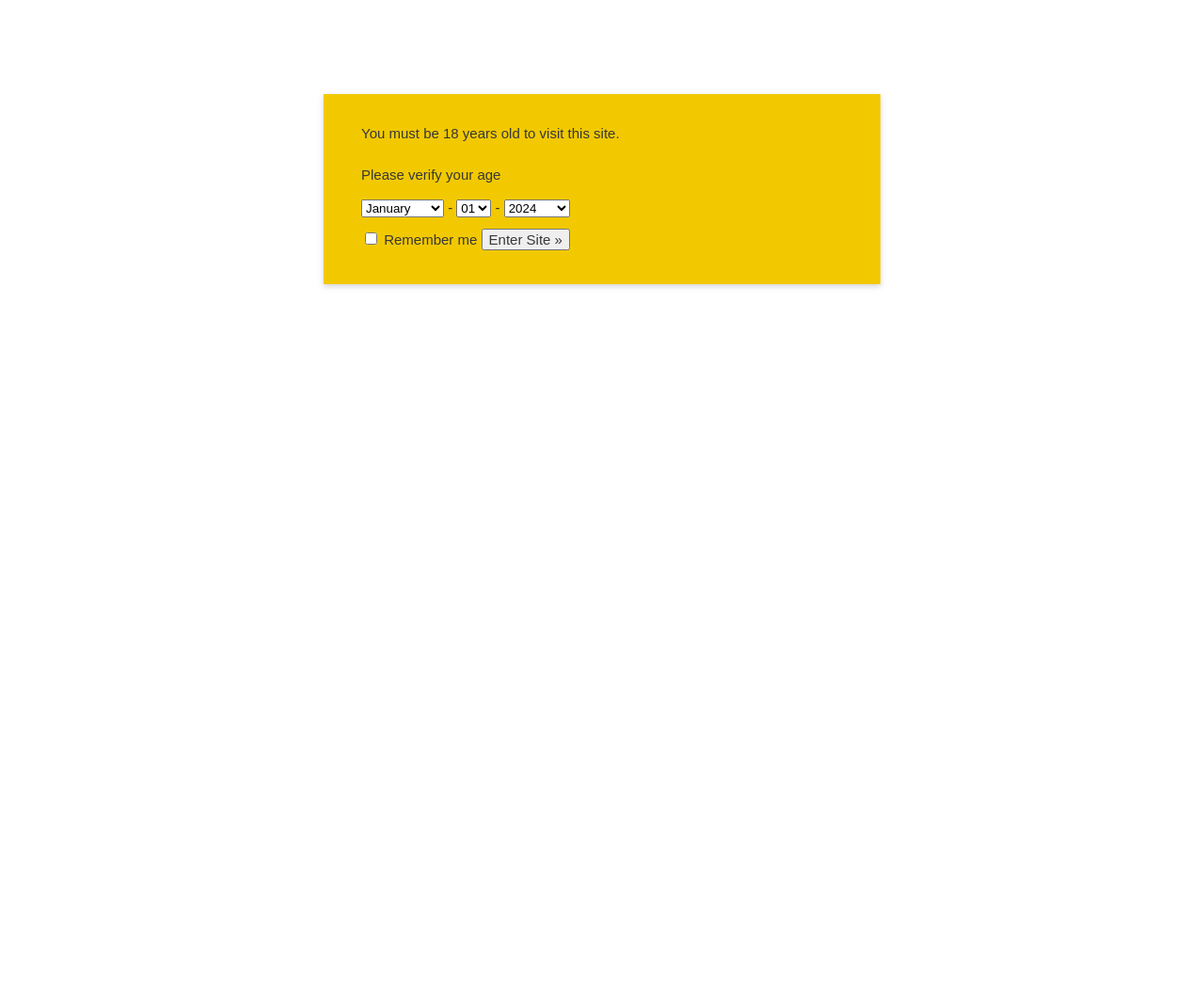Provide a short answer using a single word or phrase for the following question: 
What is the purpose of the search textbox?

To search